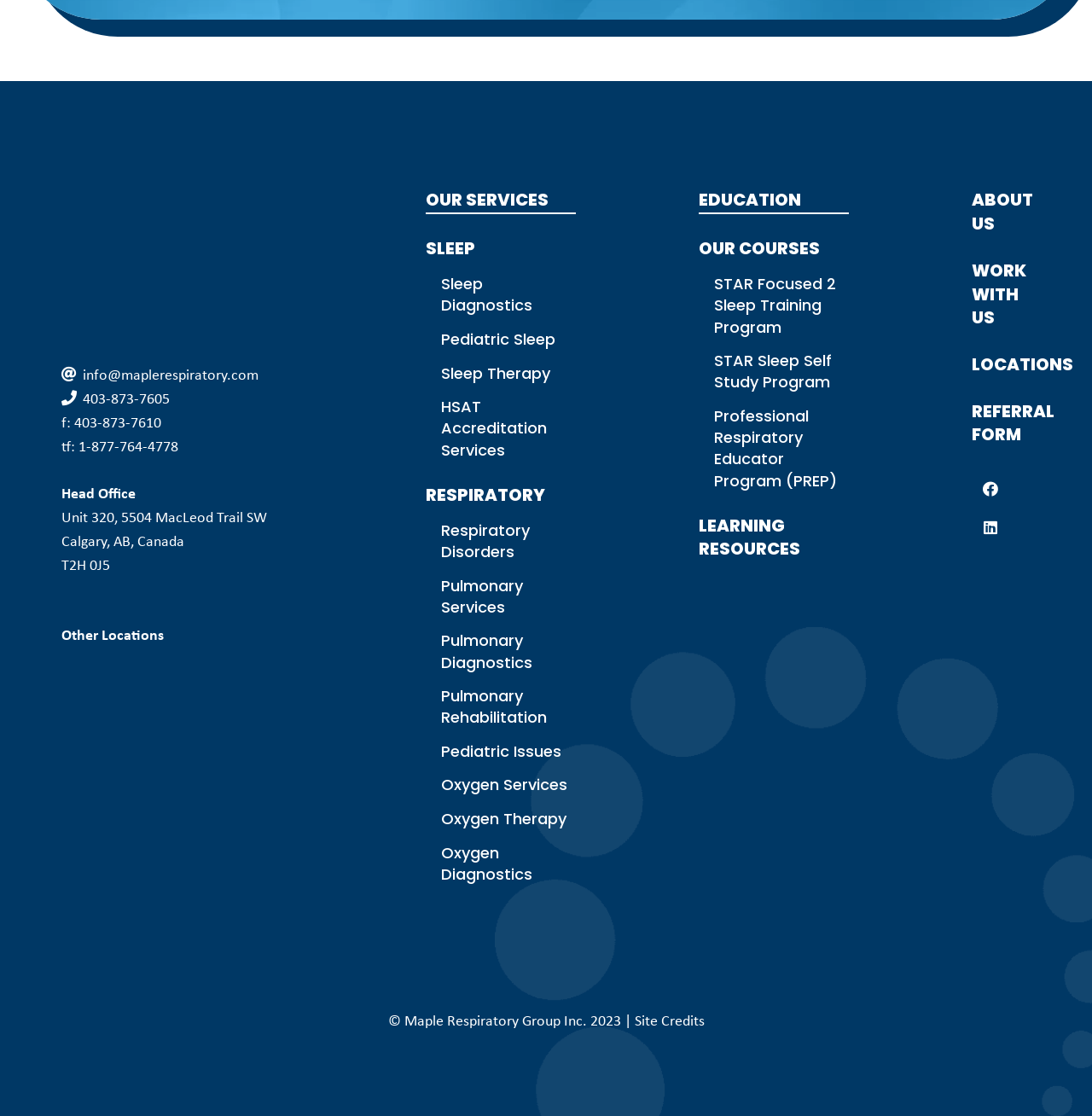Please answer the following question as detailed as possible based on the image: 
How many services are listed under 'SLEEP'?

I counted the number of links under the 'SLEEP' heading, which are 'SLEEP', 'Sleep Diagnostics', 'Pediatric Sleep', and 'Sleep Therapy'. There are 4 services listed.